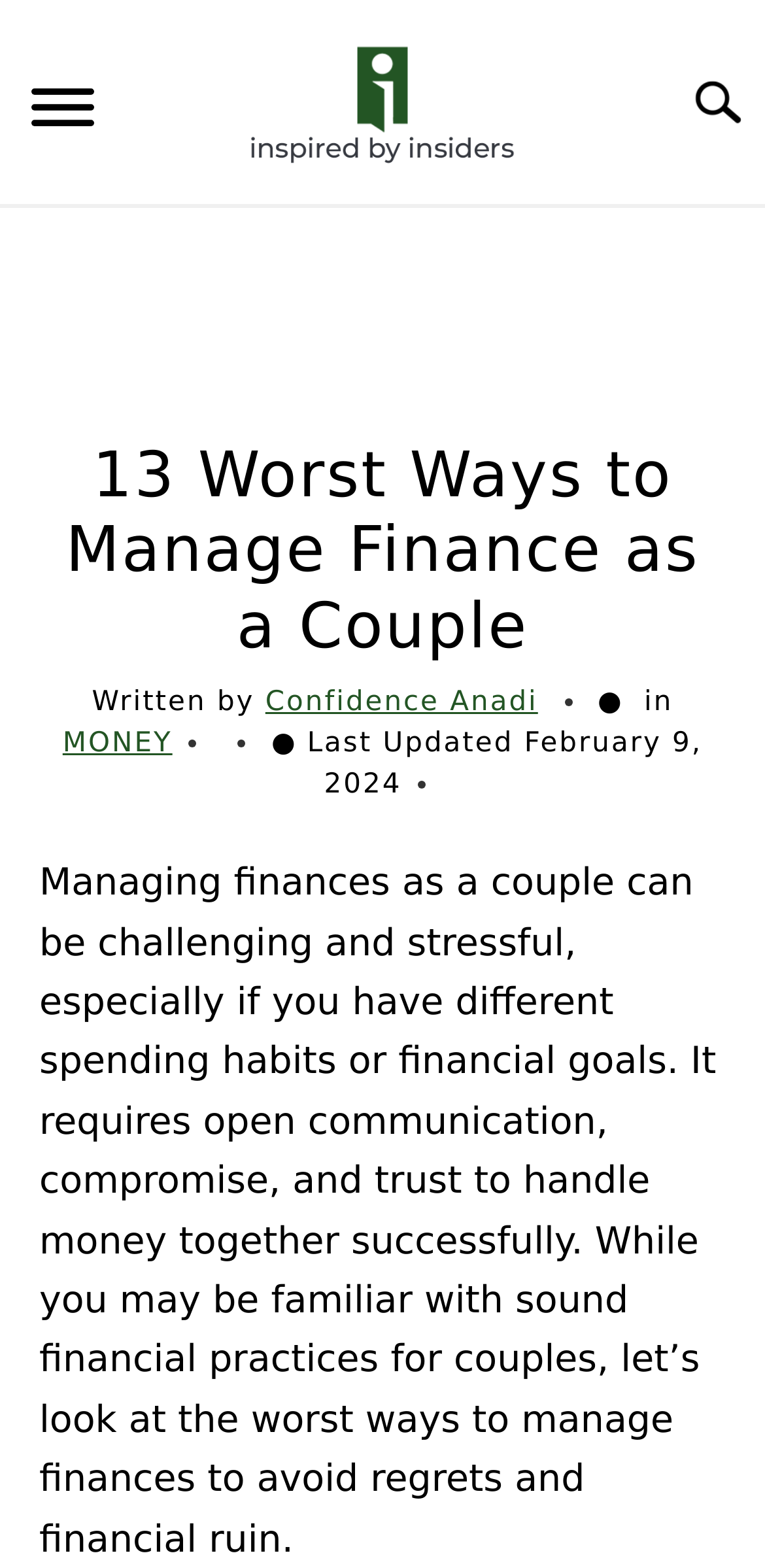What is the category of the article?
Can you give a detailed and elaborate answer to the question?

I looked for the category of the article and found it next to the author's name. The category is 'MONEY'.